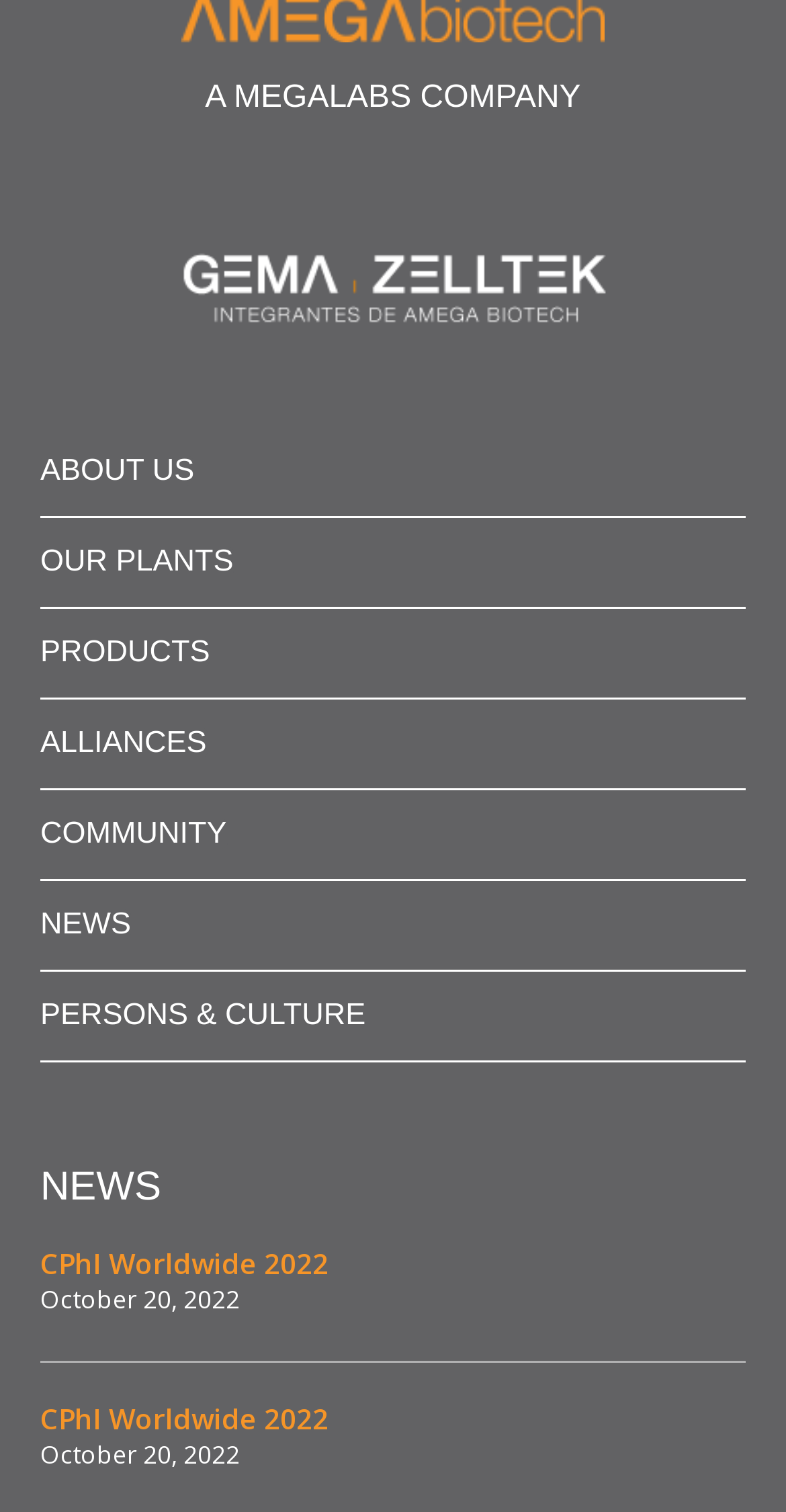Locate the bounding box coordinates of the clickable region necessary to complete the following instruction: "go to about us page". Provide the coordinates in the format of four float numbers between 0 and 1, i.e., [left, top, right, bottom].

[0.051, 0.302, 0.247, 0.322]